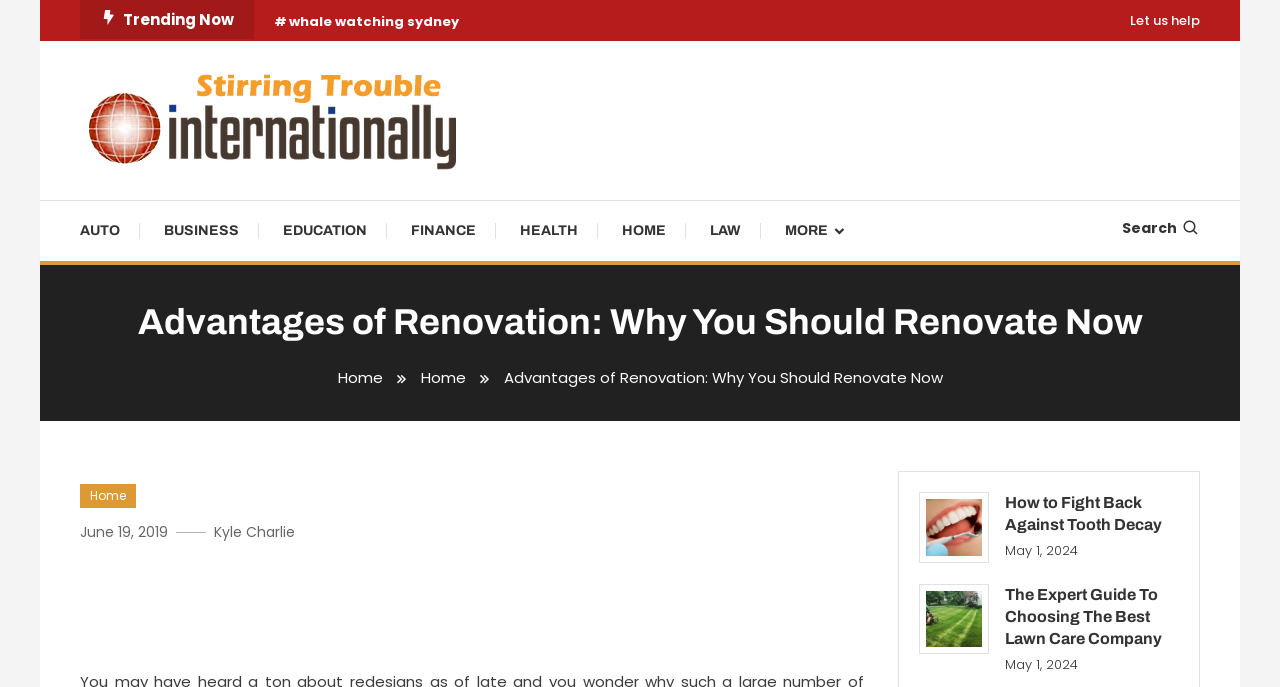Please mark the bounding box coordinates of the area that should be clicked to carry out the instruction: "Go to 'Home'".

[0.264, 0.534, 0.299, 0.565]